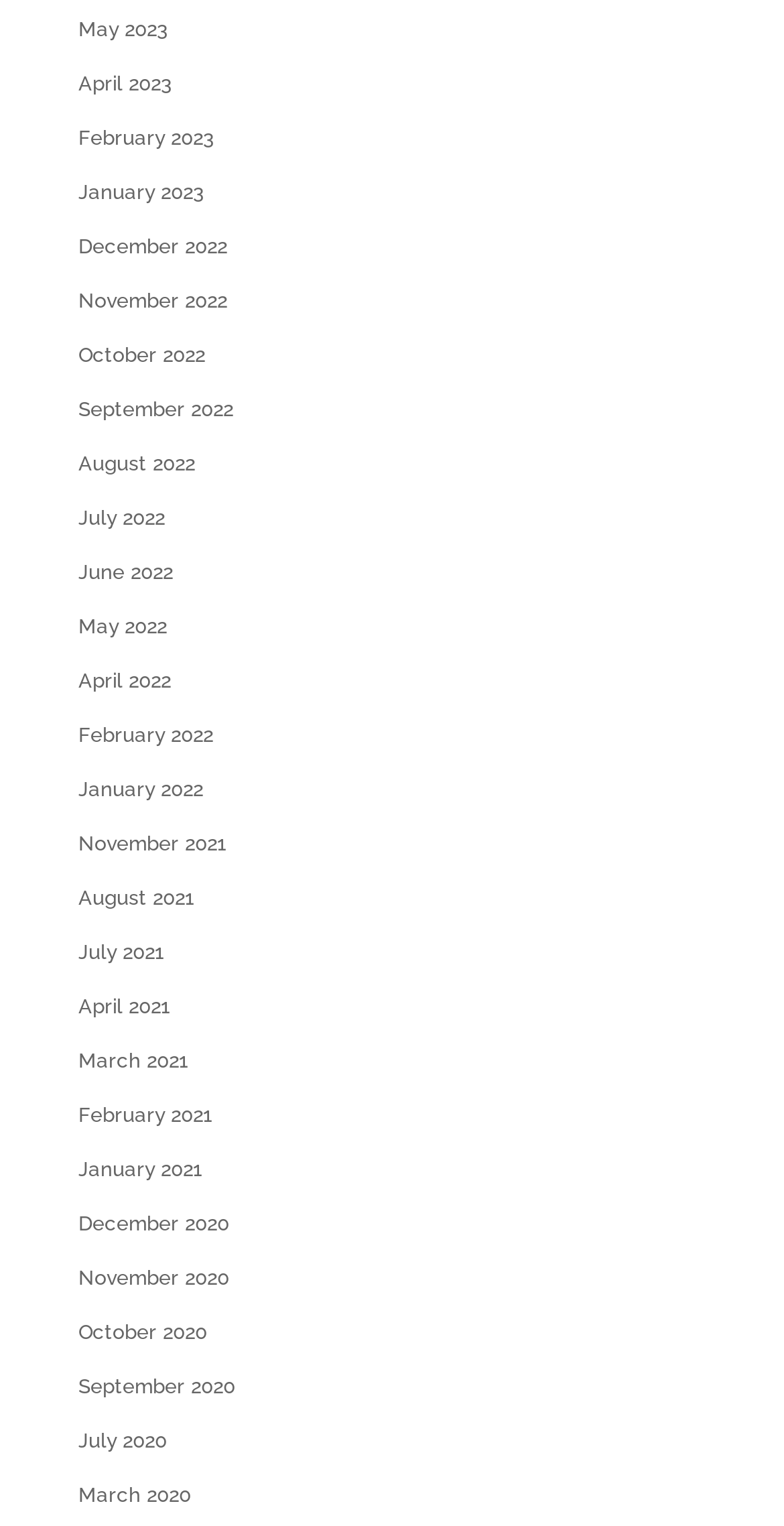What is the earliest month listed?
Please give a detailed and elaborate explanation in response to the question.

By examining the list of links, I found that the bottommost link is 'March 2020', which suggests that it is the earliest month listed.